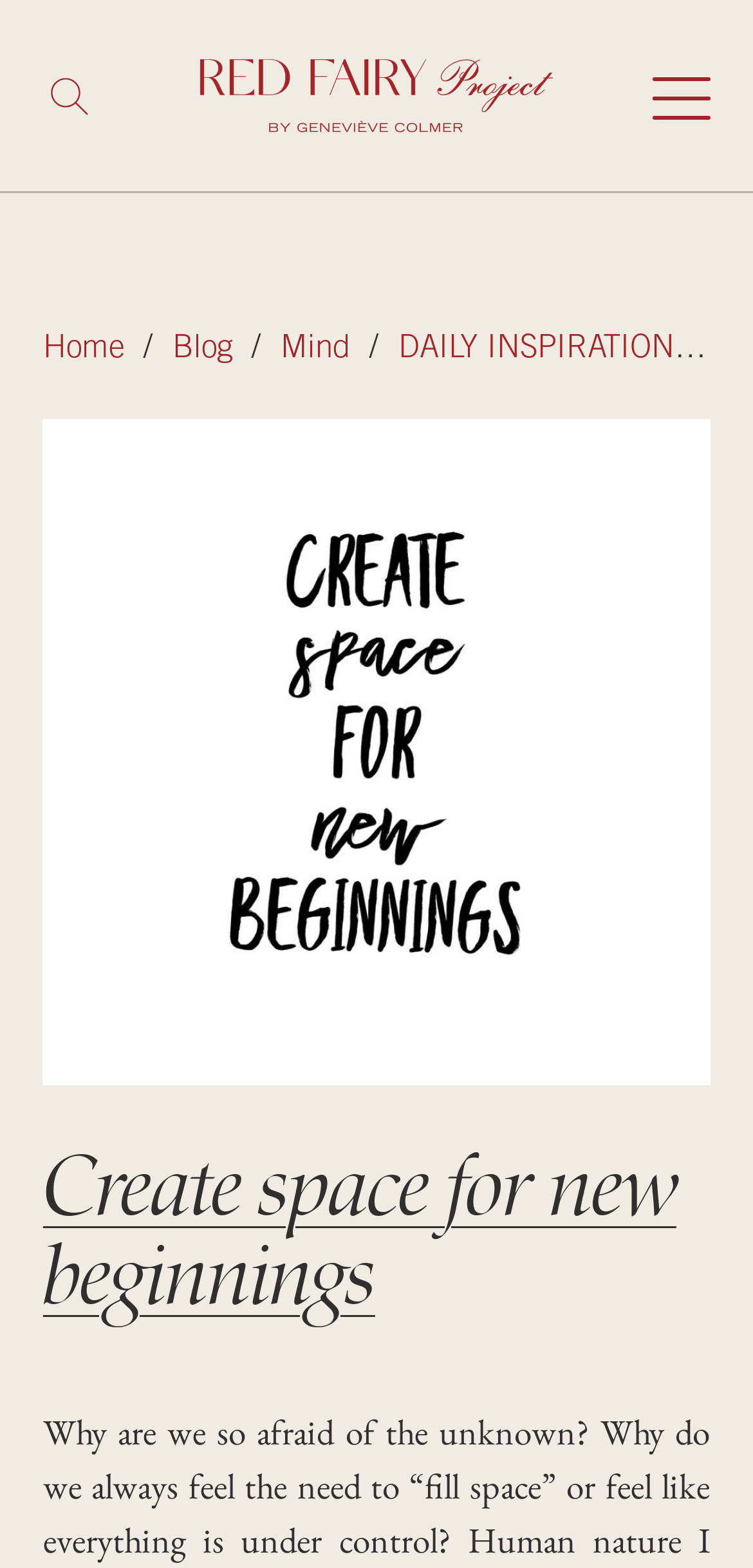Generate a thorough caption detailing the webpage content.

The webpage is about personal growth, wellness, and inspiration, with a focus on creating space for new beginnings. At the top, there is a navigation menu with a search bar, which includes a small image. The menu also features a link to "The Red Fairy Project" with an accompanying image, and a button to toggle mobile navigation.

Below the navigation menu, there are four links: "Home", "Blog", "Mind", and "DAILY INSPIRATION". These links are separated by small gaps, indicated by static text elements.

On the right side of the page, there is a large image that spans almost the entire width of the page. The image is related to personal growth, wellness, and inspiration, and features keywords such as "daily inspiration", "quote of the day", and "positivity".

The main content of the page is headed by a title "Create space for new beginnings", which is prominently displayed near the bottom of the page. The title is centered and takes up a significant portion of the page's width.

Overall, the webpage has a clean and organized layout, with a focus on providing inspirational content and resources for personal growth and wellness.